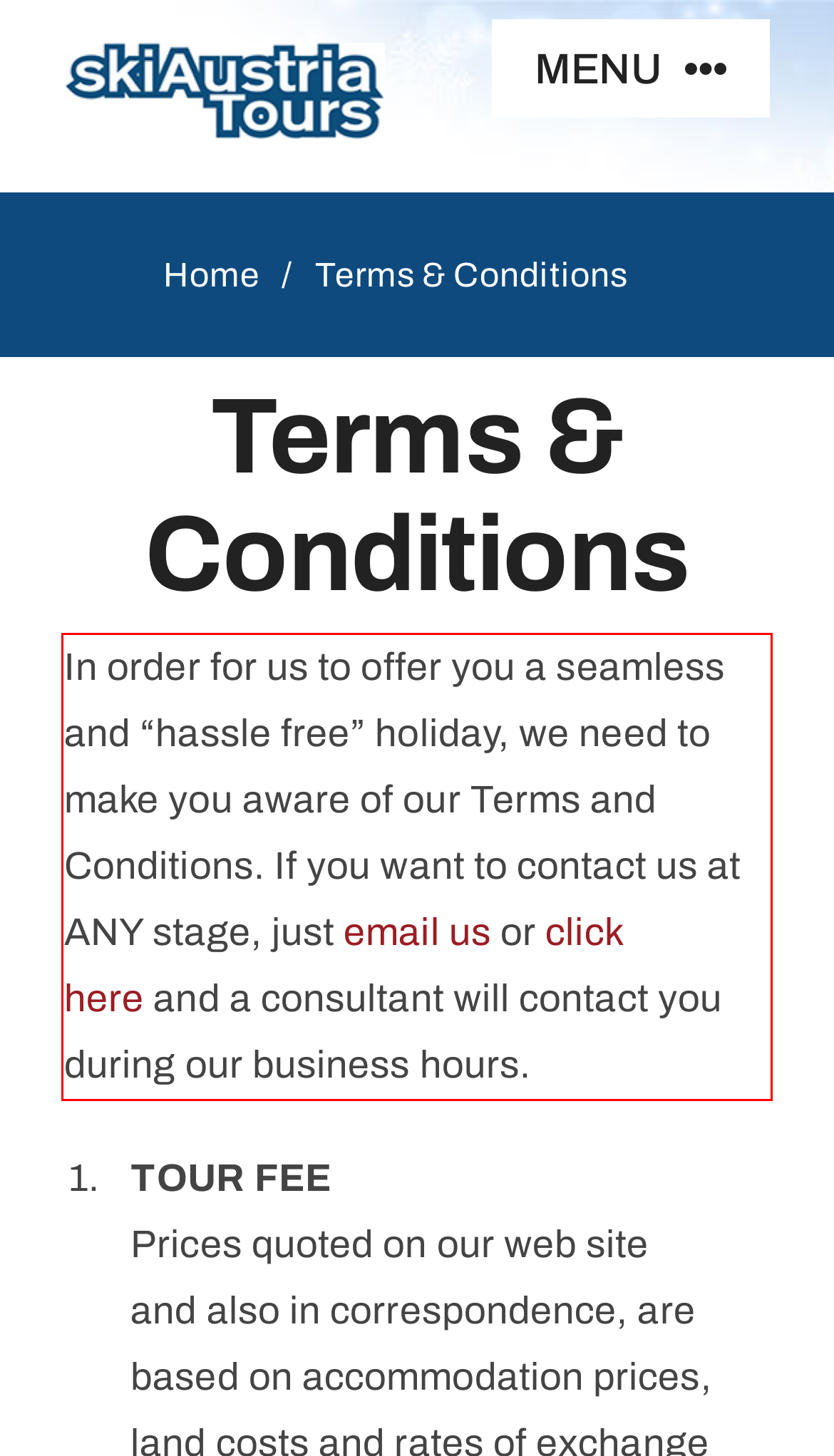You are given a screenshot with a red rectangle. Identify and extract the text within this red bounding box using OCR.

In order for us to offer you a seamless and “hassle free” holiday, we need to make you aware of our Terms and Conditions. If you want to contact us at ANY stage, just email us or click here and a consultant will contact you during our business hours.